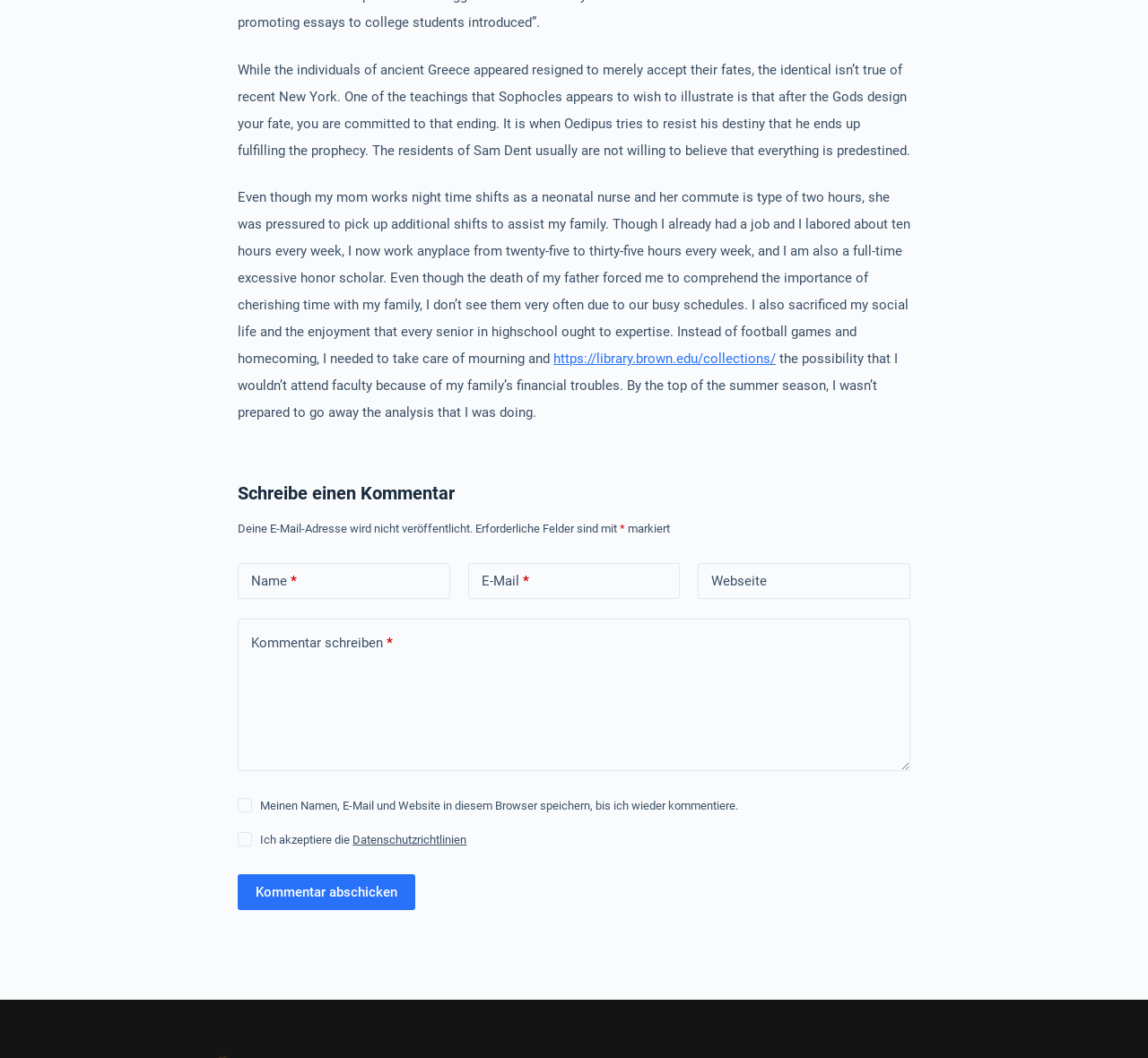Please find the bounding box coordinates of the clickable region needed to complete the following instruction: "Enter your name". The bounding box coordinates must consist of four float numbers between 0 and 1, i.e., [left, top, right, bottom].

[0.207, 0.532, 0.392, 0.566]